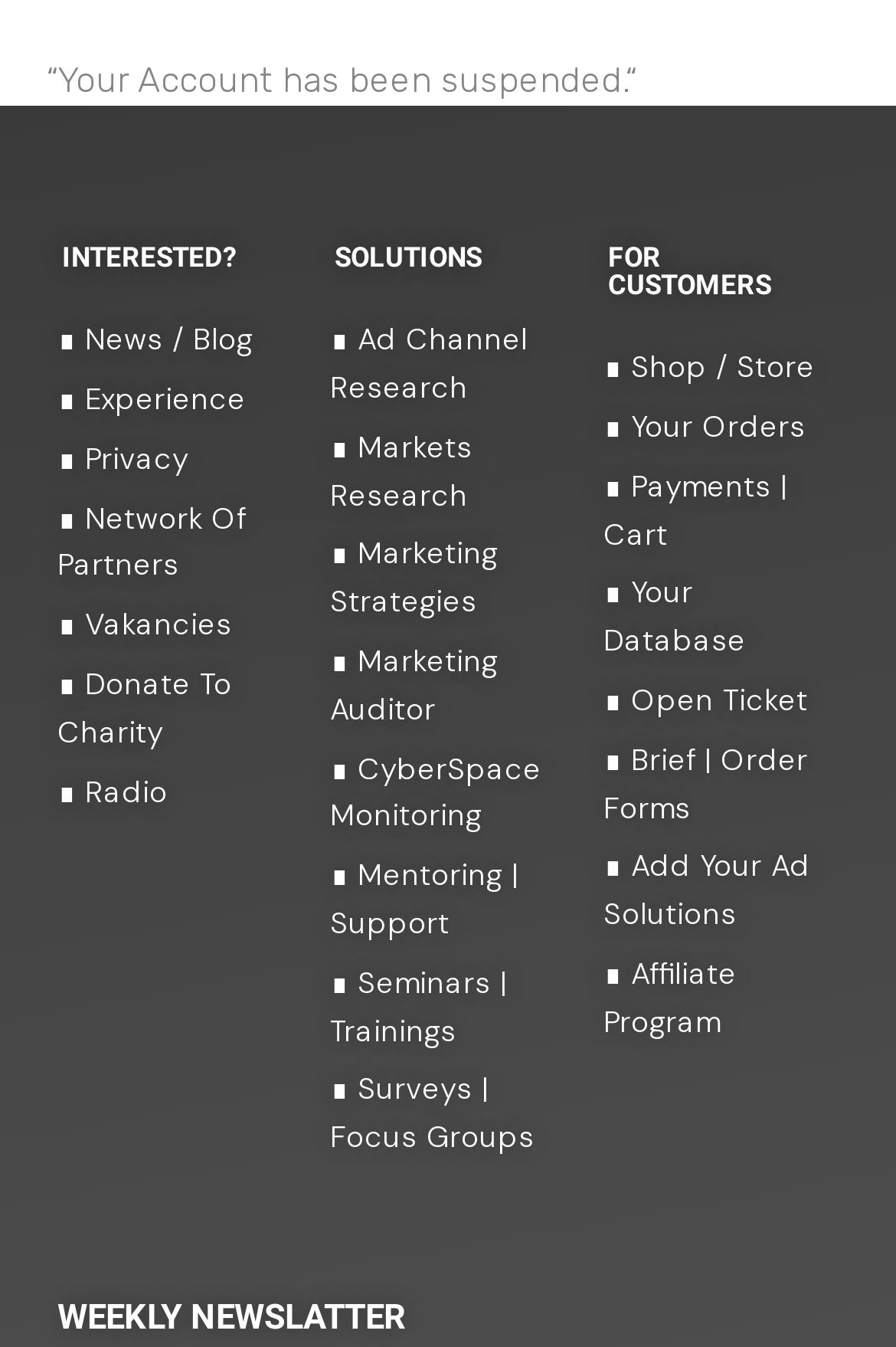Please identify the bounding box coordinates of the area I need to click to accomplish the following instruction: "View solutions".

[0.374, 0.181, 0.617, 0.202]